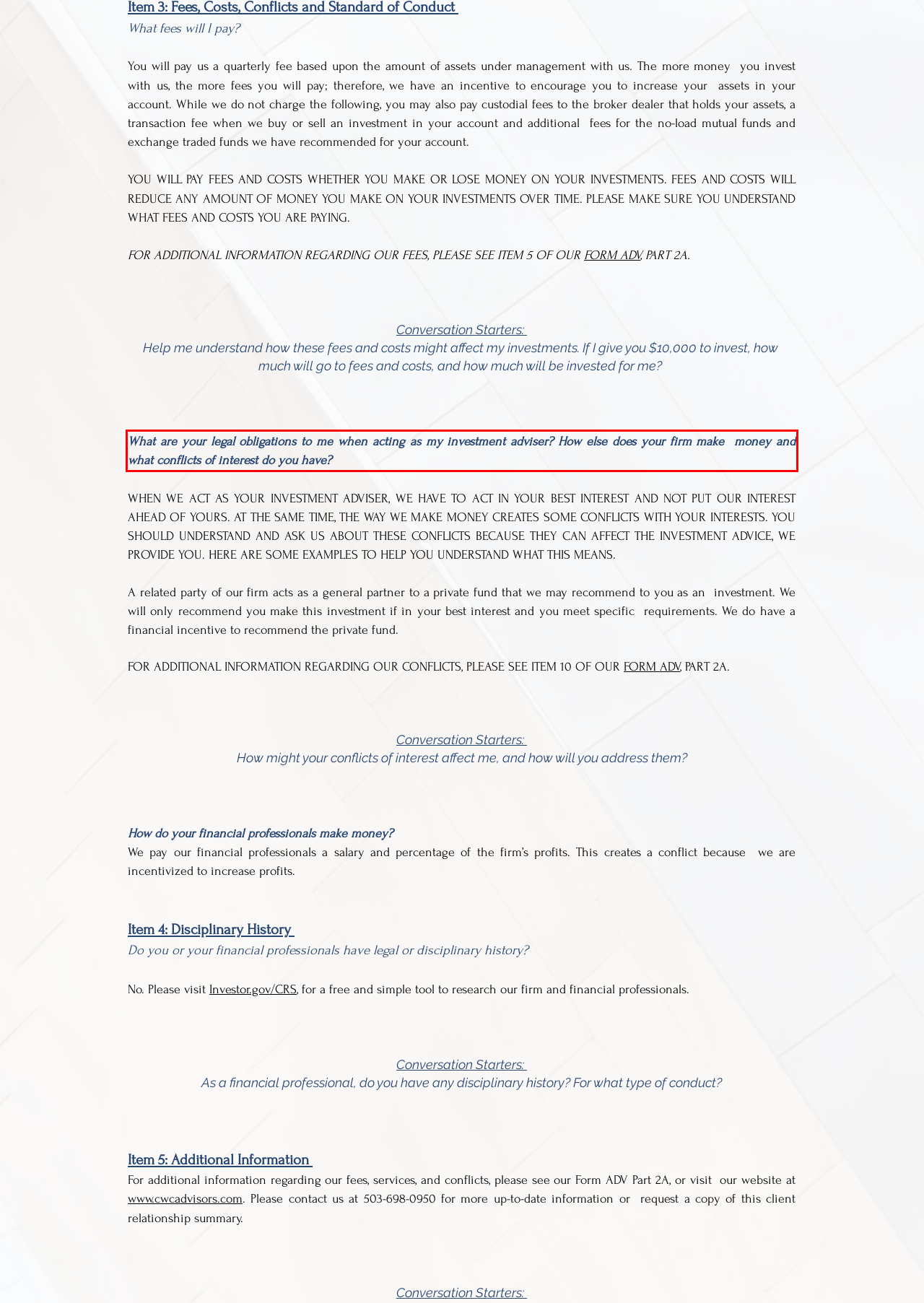Within the provided webpage screenshot, find the red rectangle bounding box and perform OCR to obtain the text content.

What are your legal obligations to me when acting as my investment adviser? How else does your firm make money and what conflicts of interest do you have?